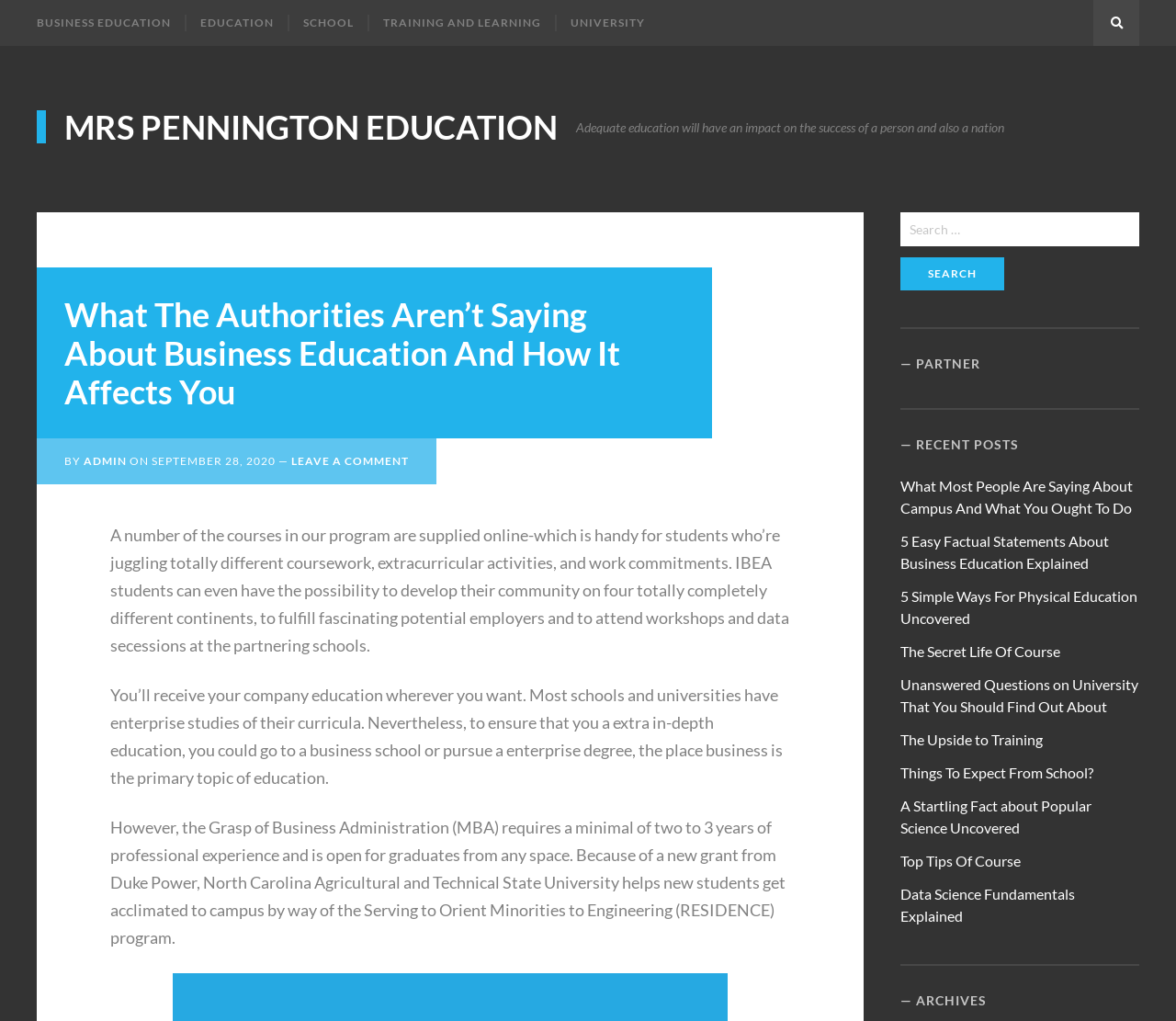Determine the bounding box of the UI component based on this description: "Business Education". The bounding box coordinates should be four float values between 0 and 1, i.e., [left, top, right, bottom].

[0.031, 0.014, 0.157, 0.031]